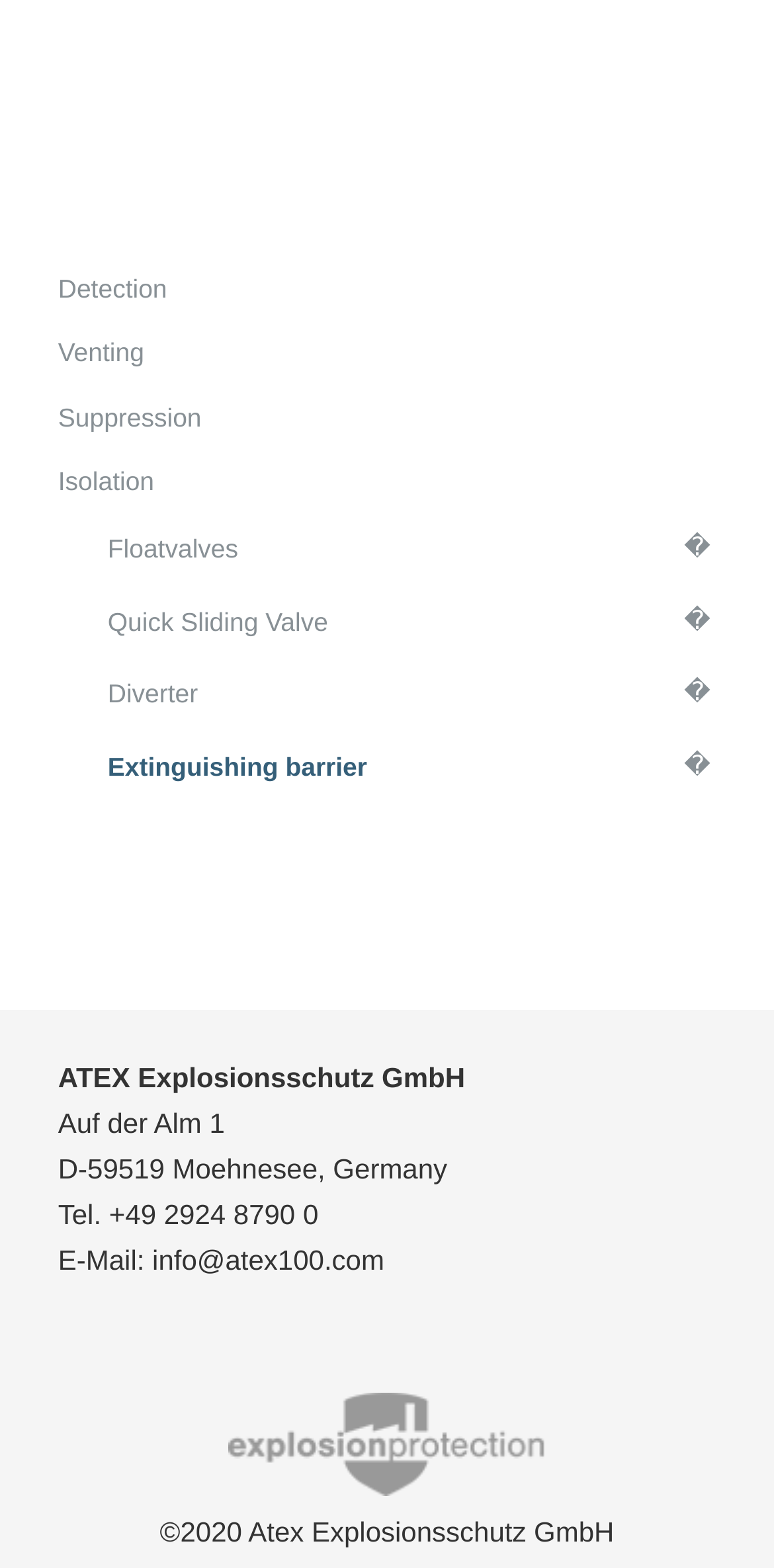Locate the bounding box coordinates of the element you need to click to accomplish the task described by this instruction: "Send an email to info@atex100.com".

[0.197, 0.793, 0.497, 0.813]